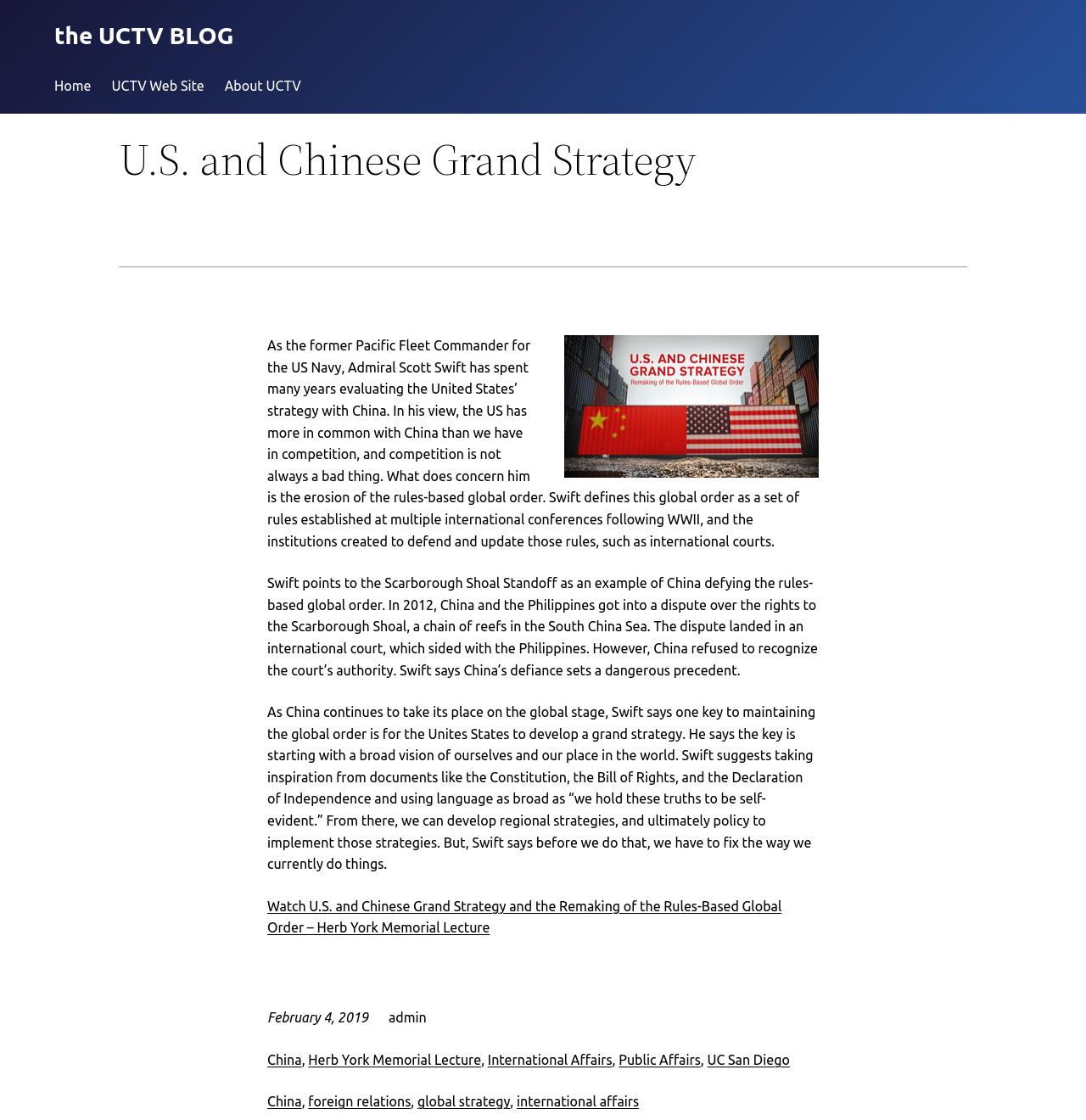Specify the bounding box coordinates of the area to click in order to execute this command: 'Click on the 'UC San Diego' link'. The coordinates should consist of four float numbers ranging from 0 to 1, and should be formatted as [left, top, right, bottom].

[0.651, 0.939, 0.727, 0.953]